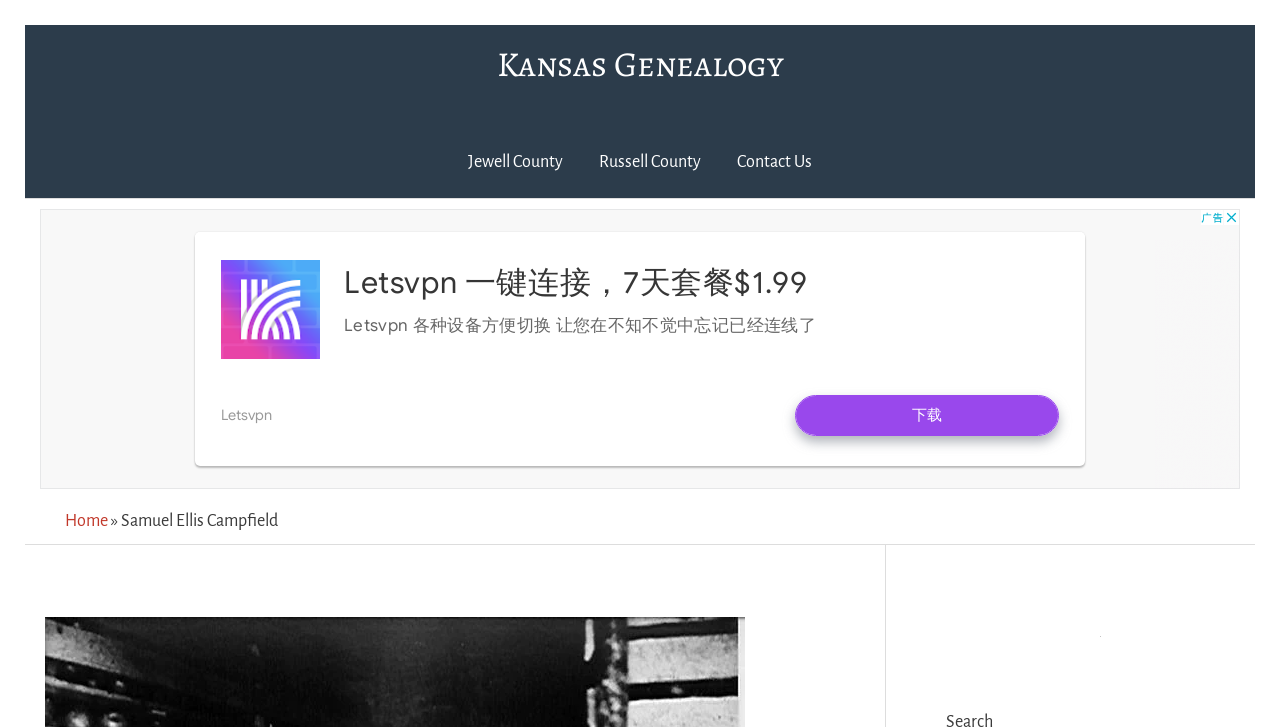How many ancestors are mentioned on this webpage?
Based on the screenshot, respond with a single word or phrase.

1